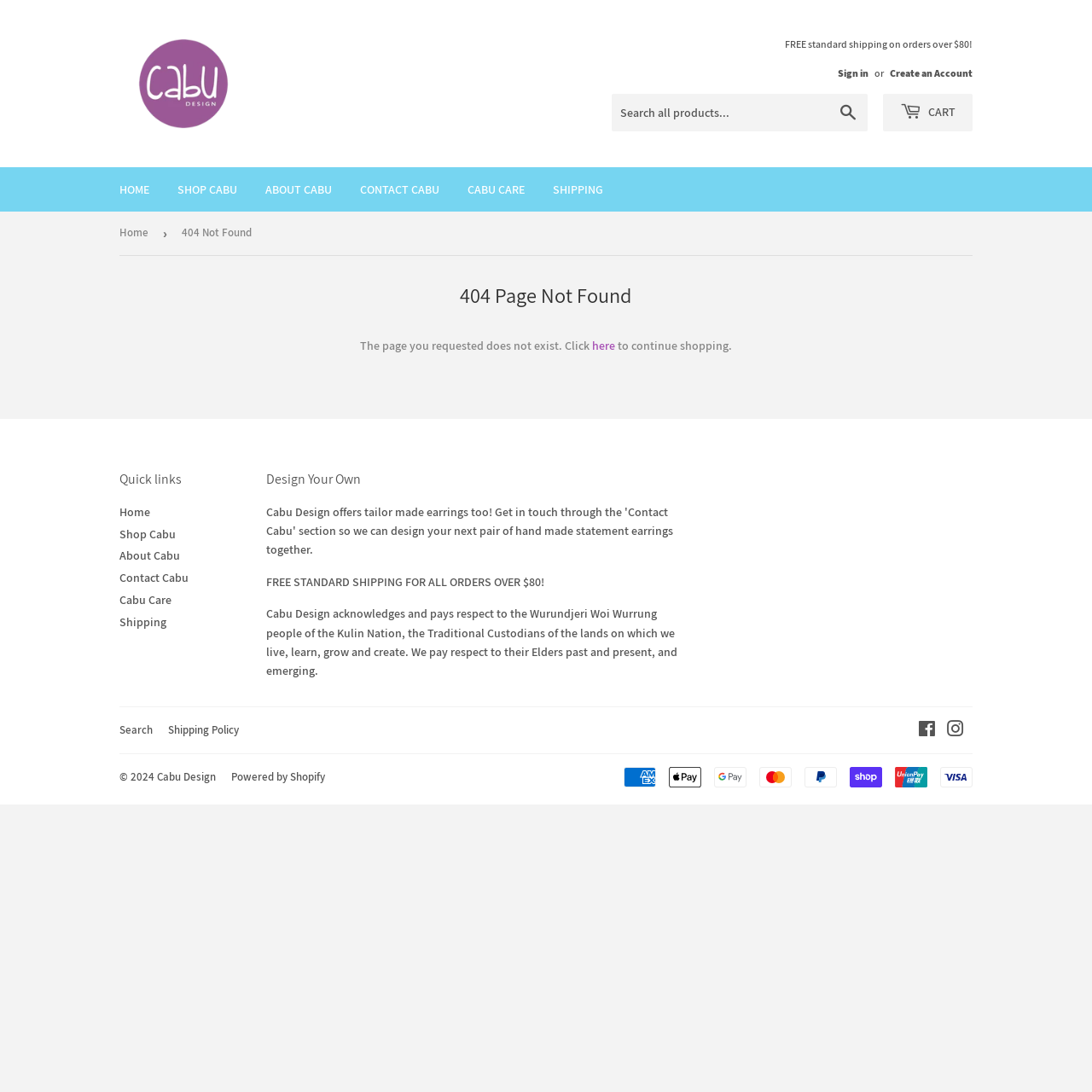Explain in detail what you observe on this webpage.

This webpage is for Cabu Design, a jewelry brand that specializes in bright, bold, and fun statement pieces. The page appears to be a 404 error page, indicating that the requested page does not exist.

At the top of the page, there is a navigation menu with links to the homepage, shop, about, contact, and care sections. Below this, there is a search bar with a search button. To the right of the search bar, there are links to sign in, create an account, and view the cart.

The main content of the page is divided into two sections. The top section displays a message indicating that the requested page does not exist, with a link to continue shopping. Below this, there is a section with quick links to various parts of the website, including the homepage, shop, about, contact, and care sections.

The bottom section of the page has a heading "Design Your Own" and displays a message about free standard shipping for orders over $80. There is also a statement acknowledging the traditional custodians of the land on which the business operates.

Below this, there are links to search, shipping policy, Facebook, and Instagram. A horizontal separator line divides this section from the footer, which contains copyright information, a link to Cabu Design, and a link to Shopify. There are also payment icons displayed at the bottom right of the page.

Throughout the page, there are several images, including the Cabu Design logo, payment icons, and social media icons. The overall layout is organized, with clear headings and concise text.